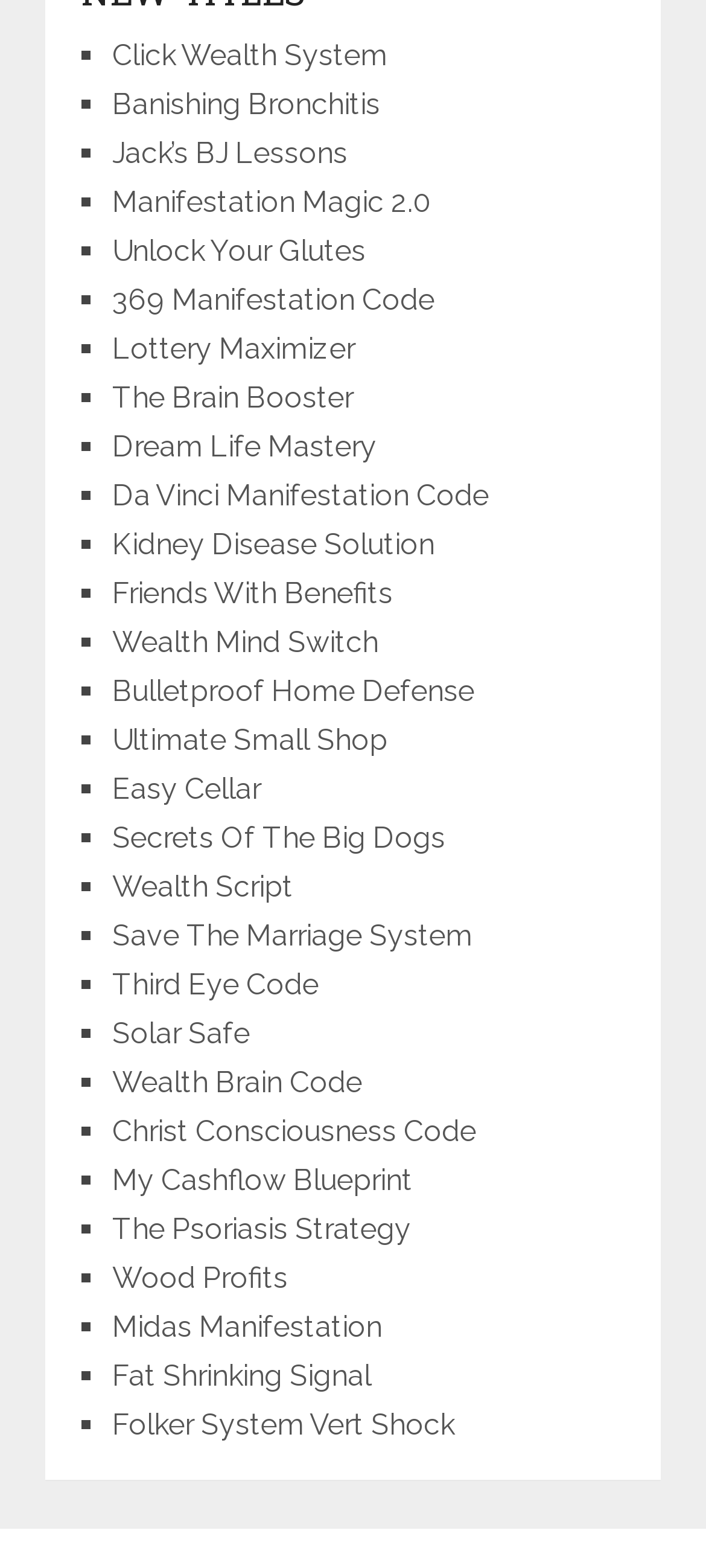Determine the bounding box coordinates for the area that should be clicked to carry out the following instruction: "Learn about Manifestation Magic 2.0".

[0.159, 0.118, 0.61, 0.14]